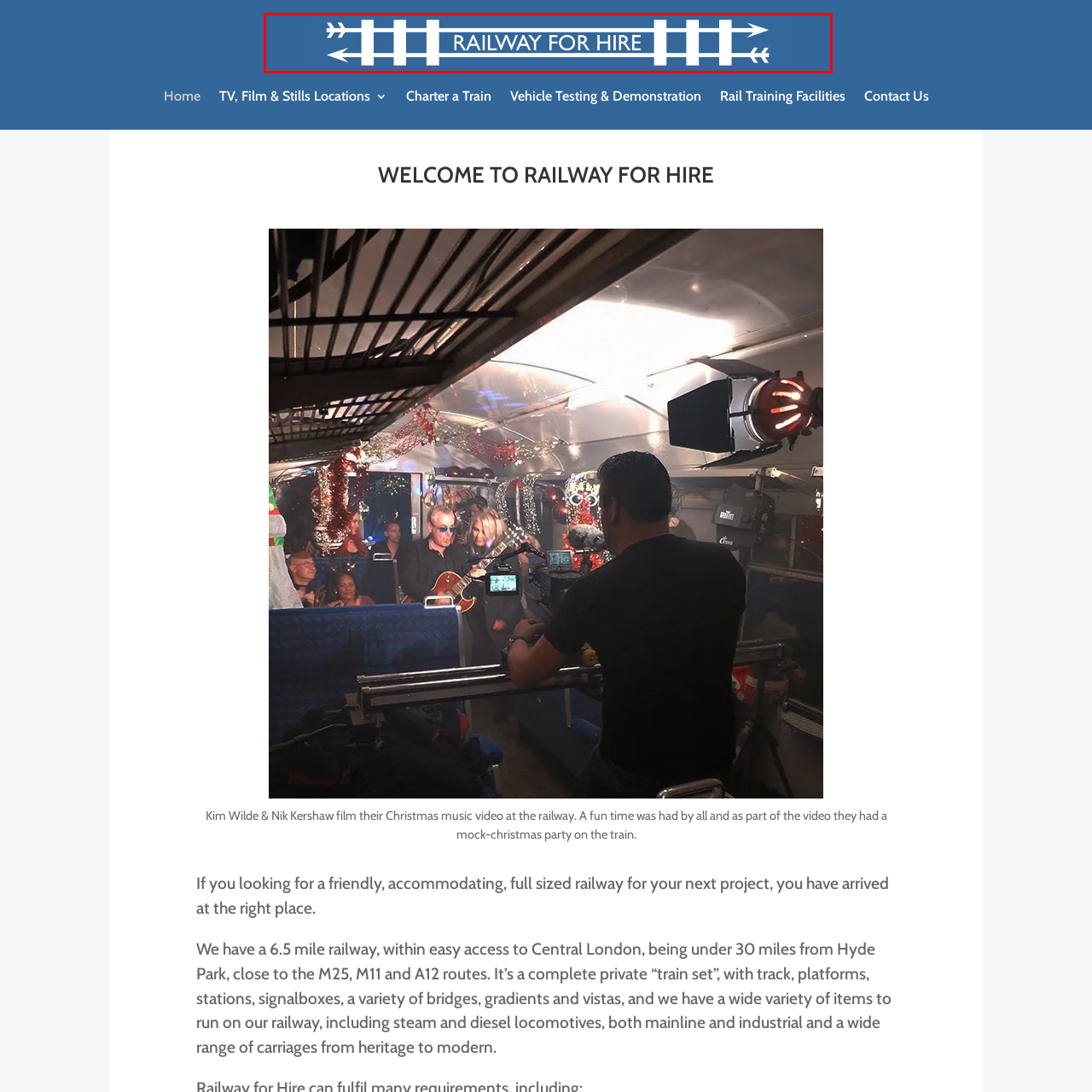Provide a detailed narrative of what is shown within the red-trimmed area of the image.

The image features the title "RAILWAY FOR HIRE" prominently displayed against a rich blue background. The design incorporates stylized railway tracks with arrow motifs, enhancing the theme of train services. This visual element effectively communicates the purpose of the service, emphasizing its accessibility for a variety of projects related to train travel and filming. The image serves as a welcoming invitation for potential clients looking for railway options near London, making it an integral part of the branding for the railway service.